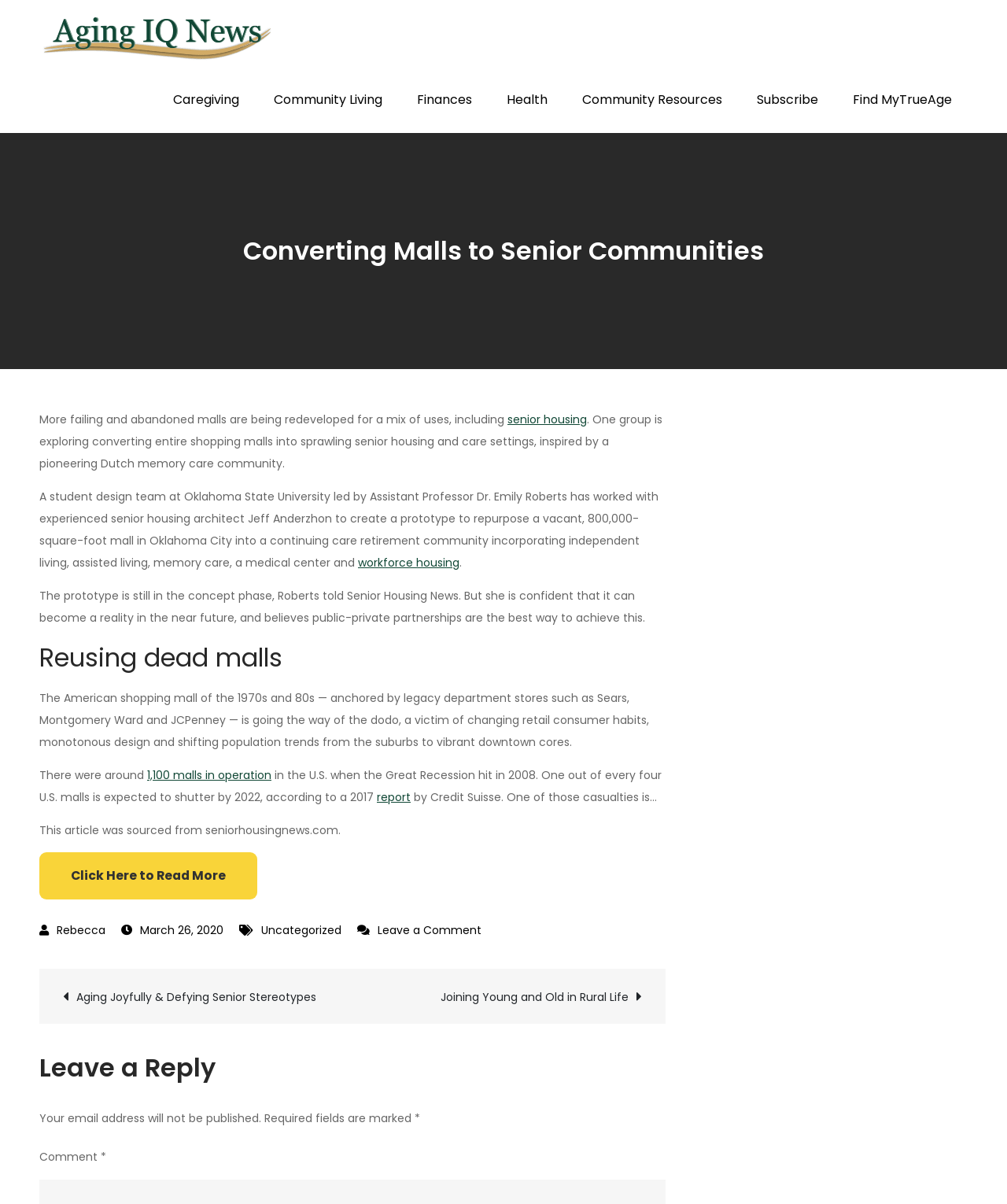Please determine the bounding box coordinates for the element that should be clicked to follow these instructions: "Click on the link to read more about senior housing".

[0.504, 0.342, 0.583, 0.355]